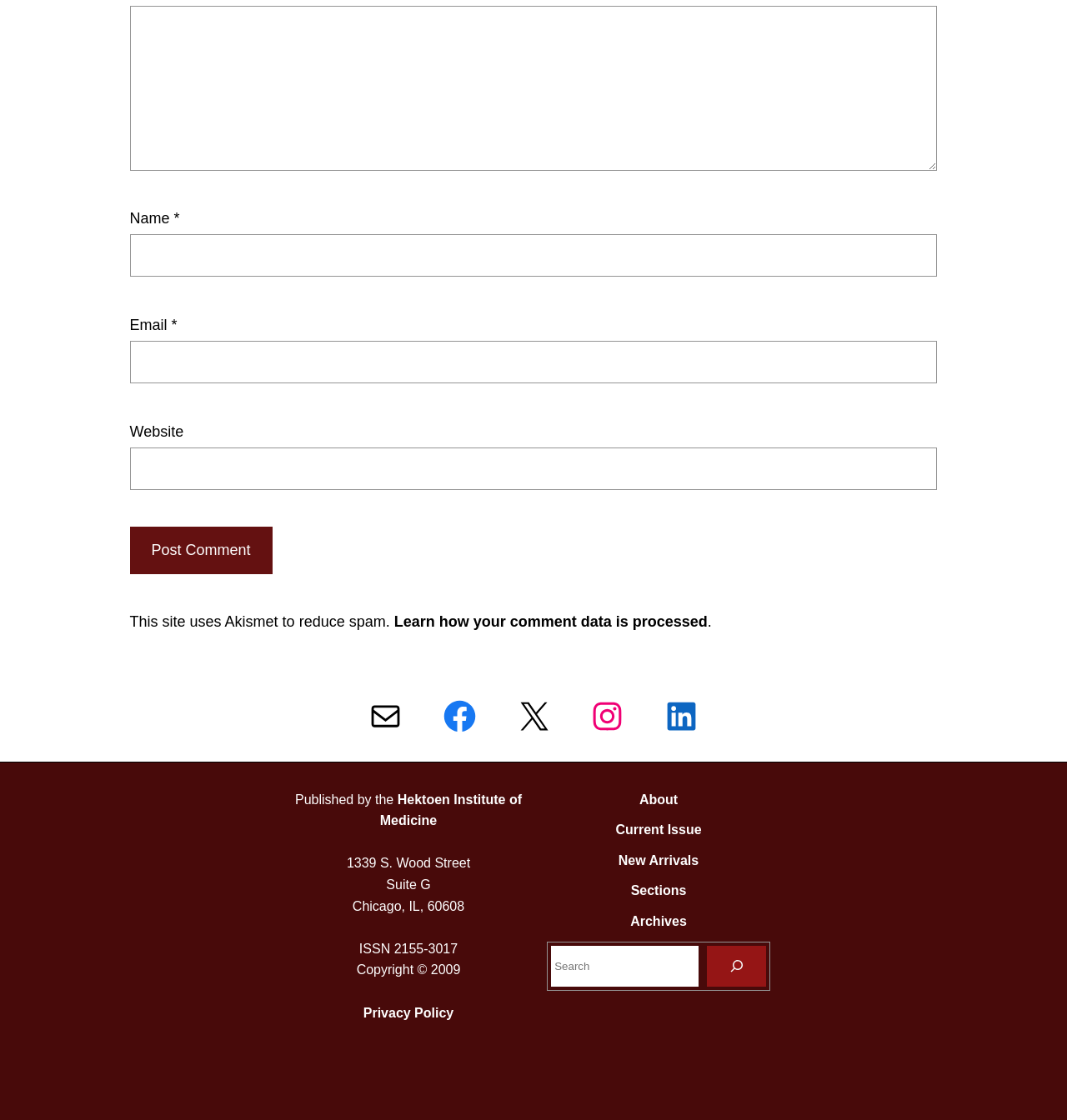Find the bounding box coordinates for the area you need to click to carry out the instruction: "Search for something". The coordinates should be four float numbers between 0 and 1, indicated as [left, top, right, bottom].

[0.513, 0.84, 0.722, 0.885]